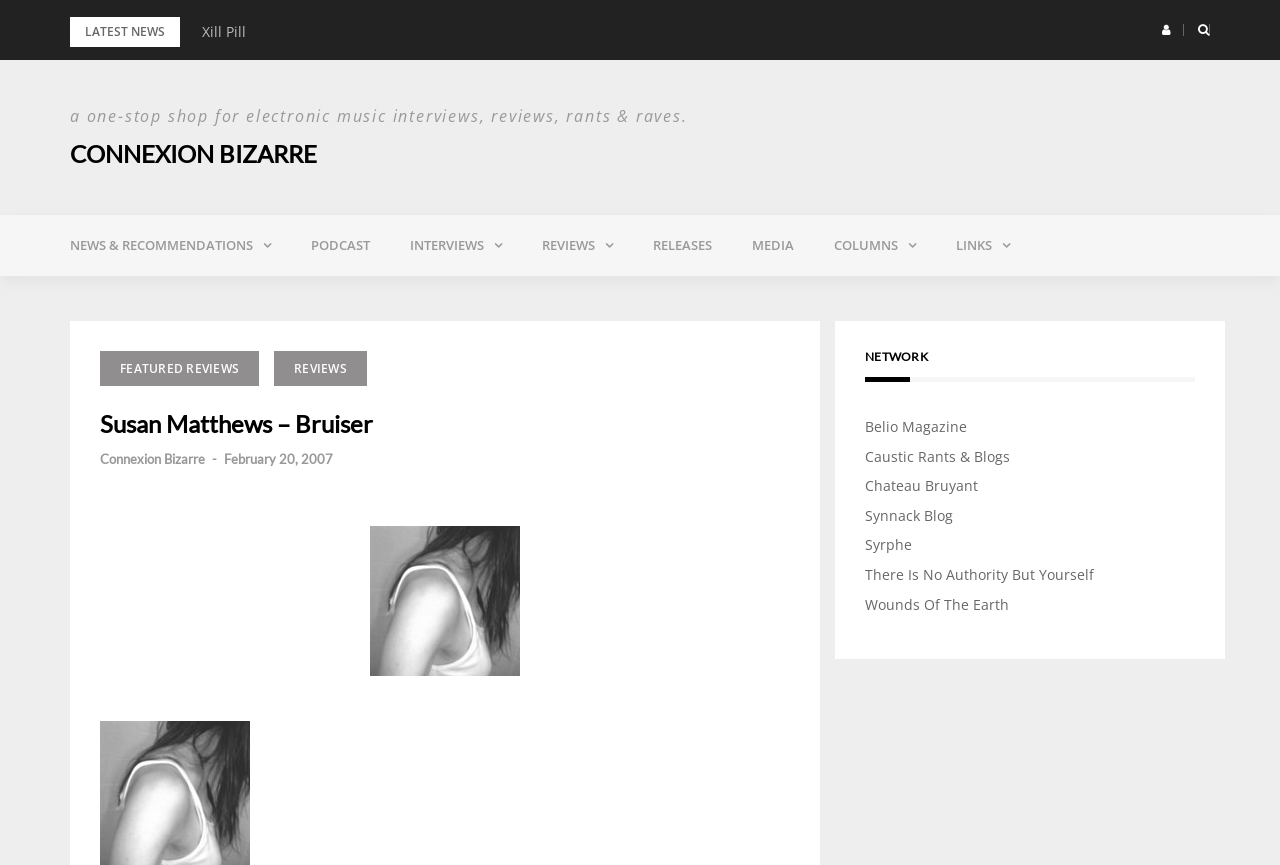How many links are there in the 'NETWORK' section?
Give a thorough and detailed response to the question.

I identified the 'NETWORK' section by finding the heading 'NETWORK' and then counted the number of link elements within that section, which is 6.